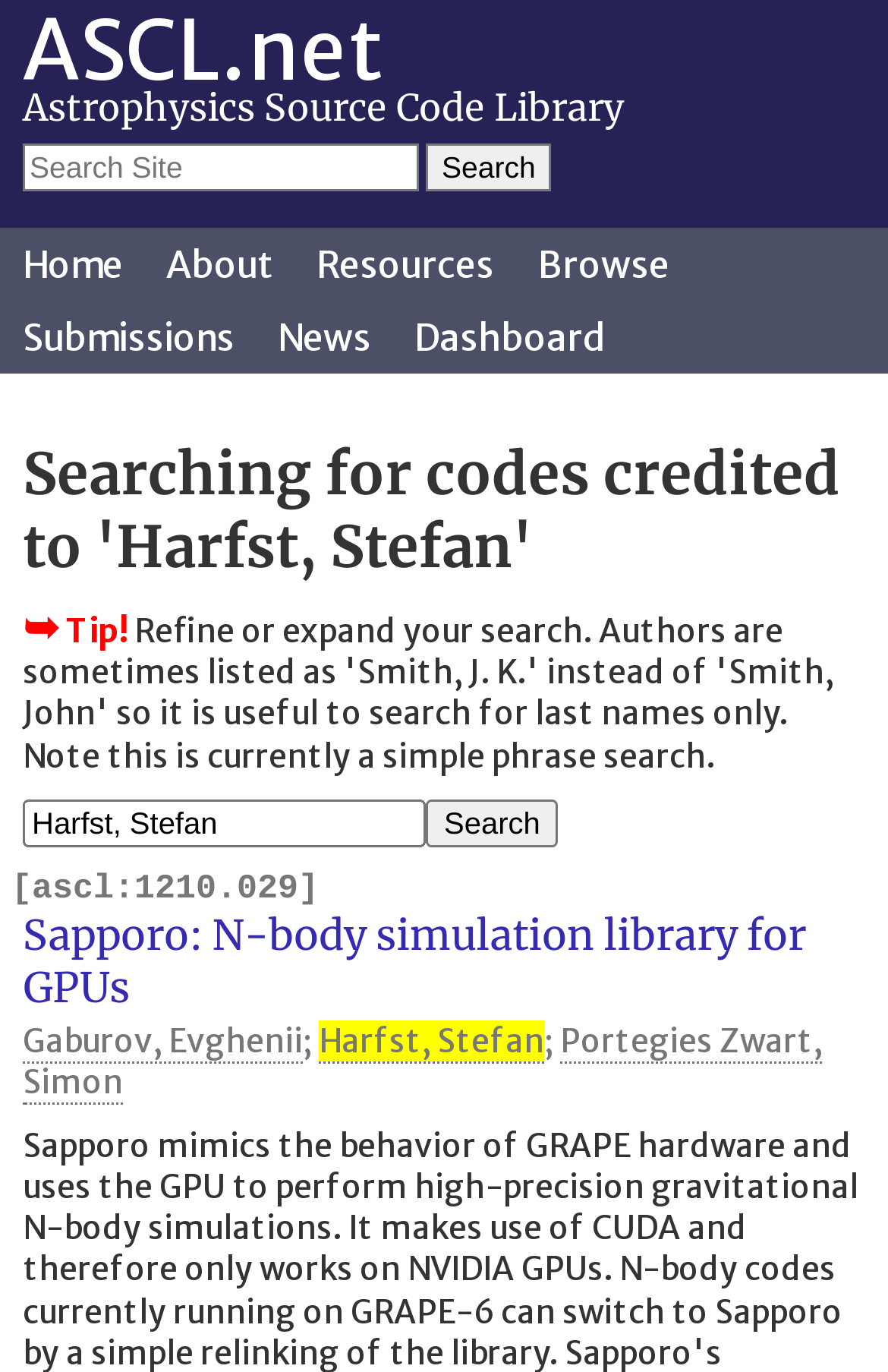Locate the bounding box coordinates of the clickable region to complete the following instruction: "Search for codes credited to Harfst, Stefan again."

[0.479, 0.582, 0.629, 0.617]